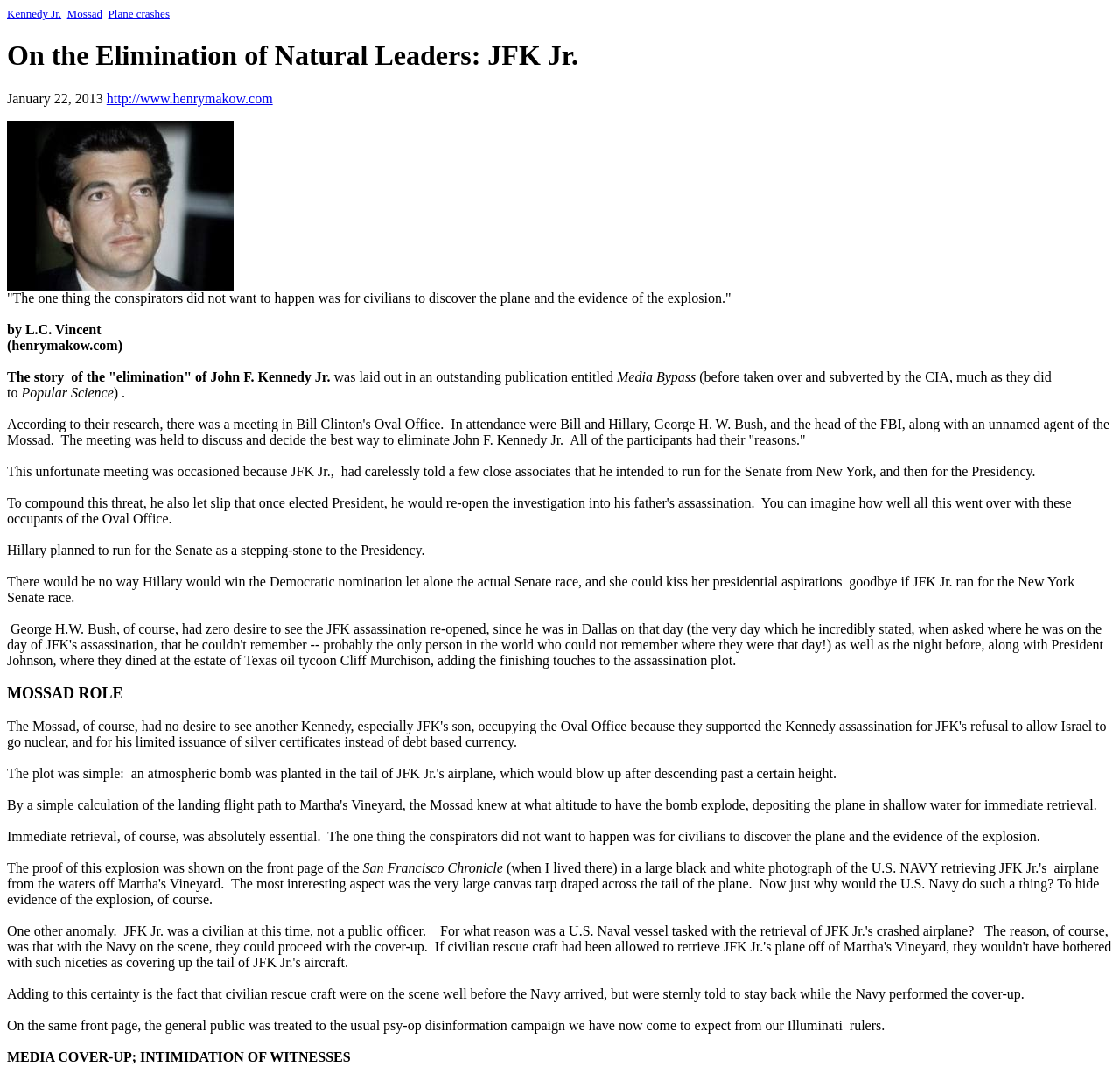What is the date mentioned in the webpage?
Look at the image and provide a detailed response to the question.

The date 'January 22, 2013' is mentioned in the webpage, which might be the date when the article was published or the date of an event related to the topic.